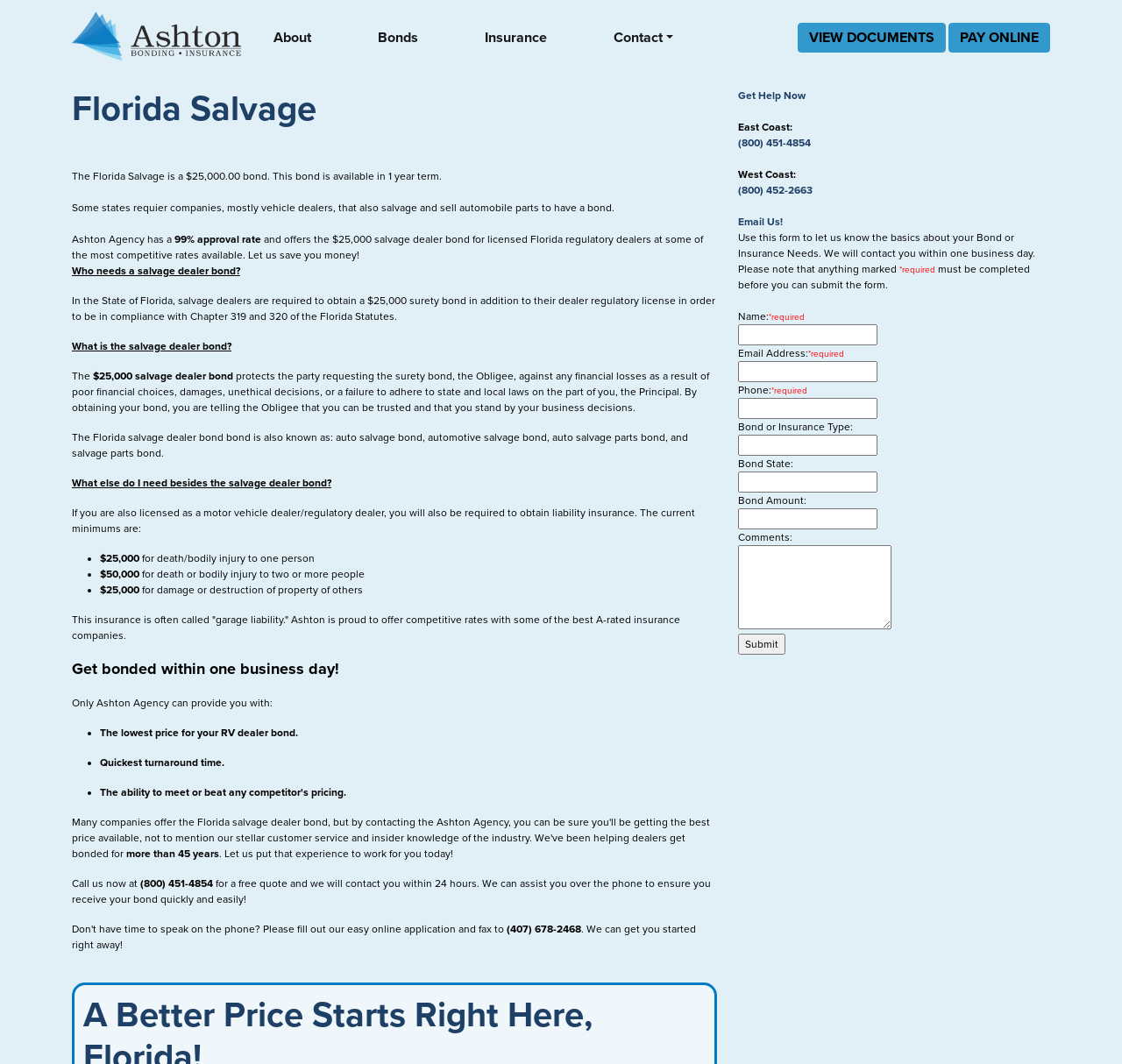Identify the bounding box for the UI element that is described as follows: "Sign In".

None